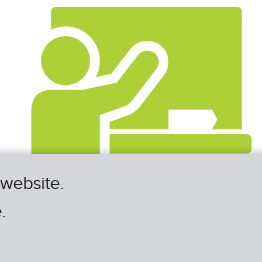Provide a one-word or short-phrase response to the question:
Where is the training delivered?

SBC Training in Shrewsbury